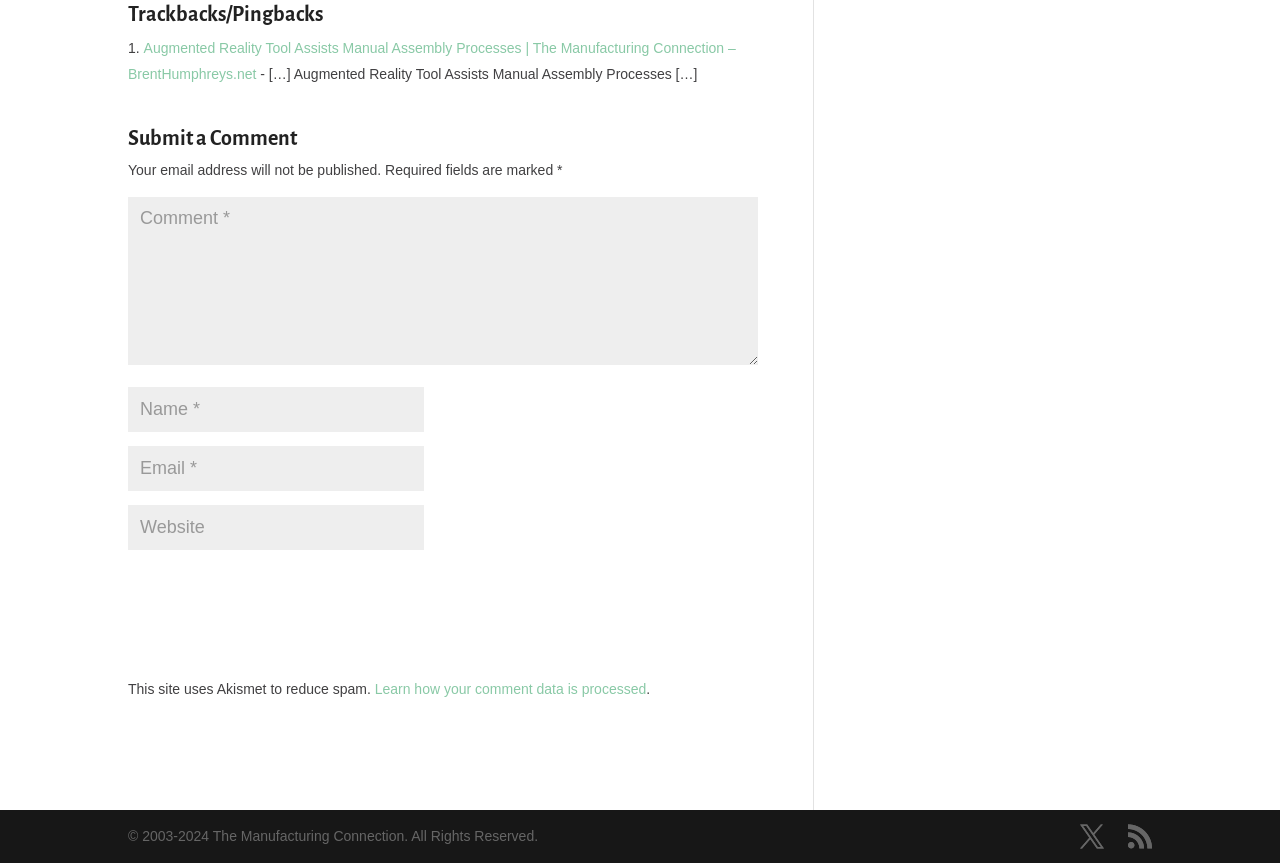Kindly provide the bounding box coordinates of the section you need to click on to fulfill the given instruction: "Enter your name".

[0.1, 0.448, 0.331, 0.5]